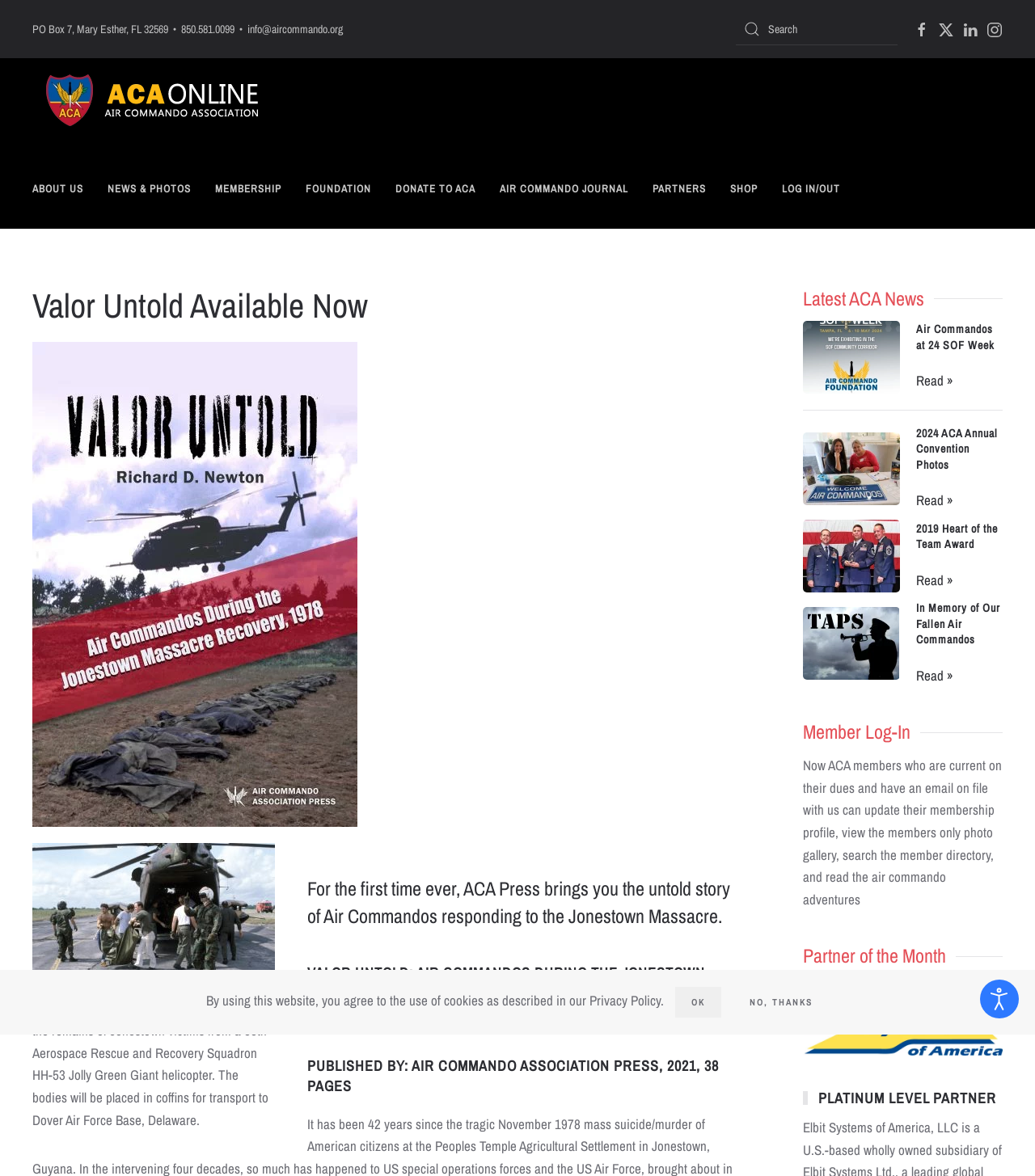Please locate the bounding box coordinates of the element that needs to be clicked to achieve the following instruction: "Go to the home page". The coordinates should be four float numbers between 0 and 1, i.e., [left, top, right, bottom].

[0.031, 0.058, 0.266, 0.113]